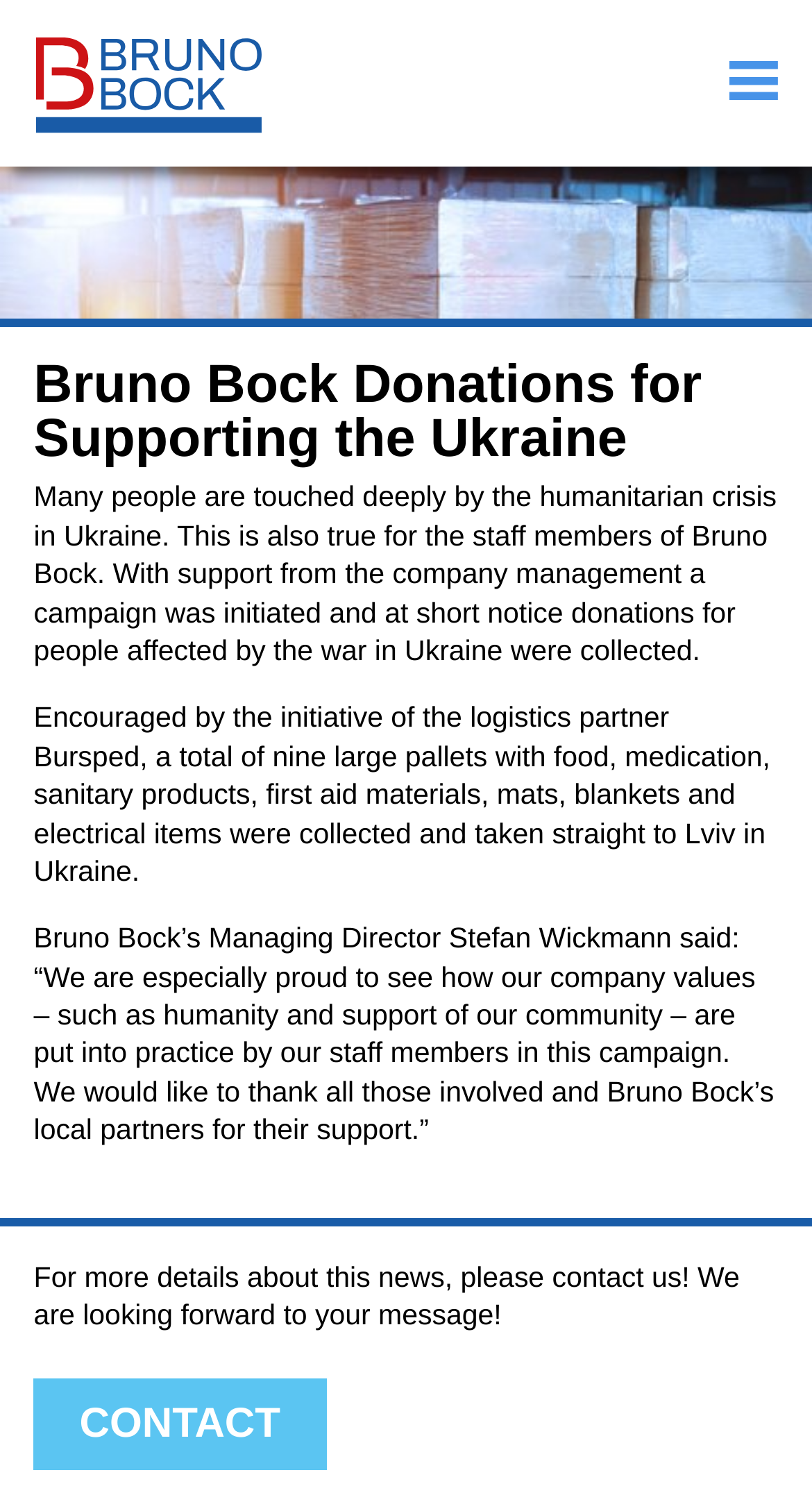What is the purpose of the collected donations?
Answer the question with a single word or phrase by looking at the picture.

To support people affected by the war